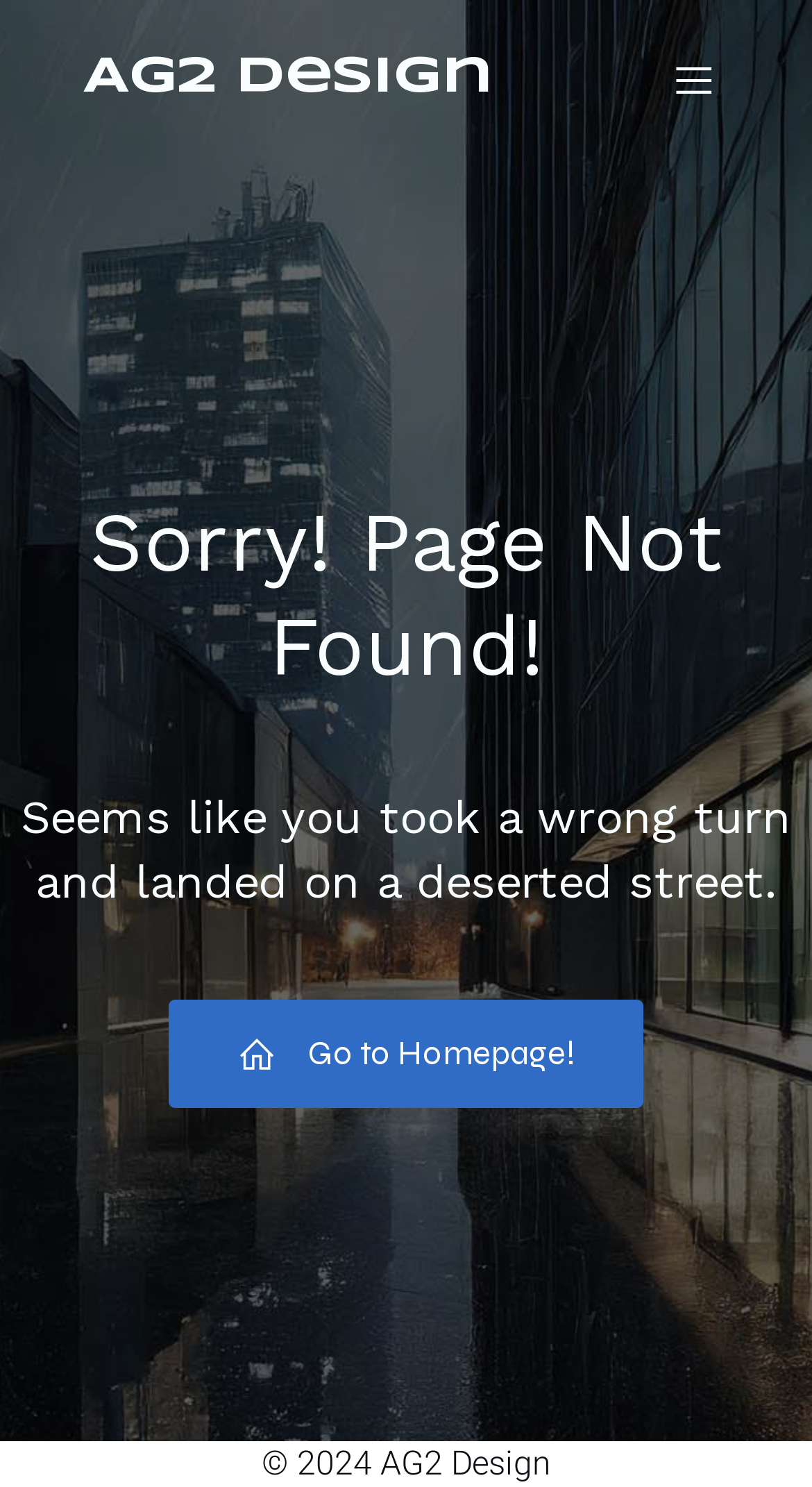What is the current status of the webpage?
Look at the screenshot and respond with a single word or phrase.

Page not found